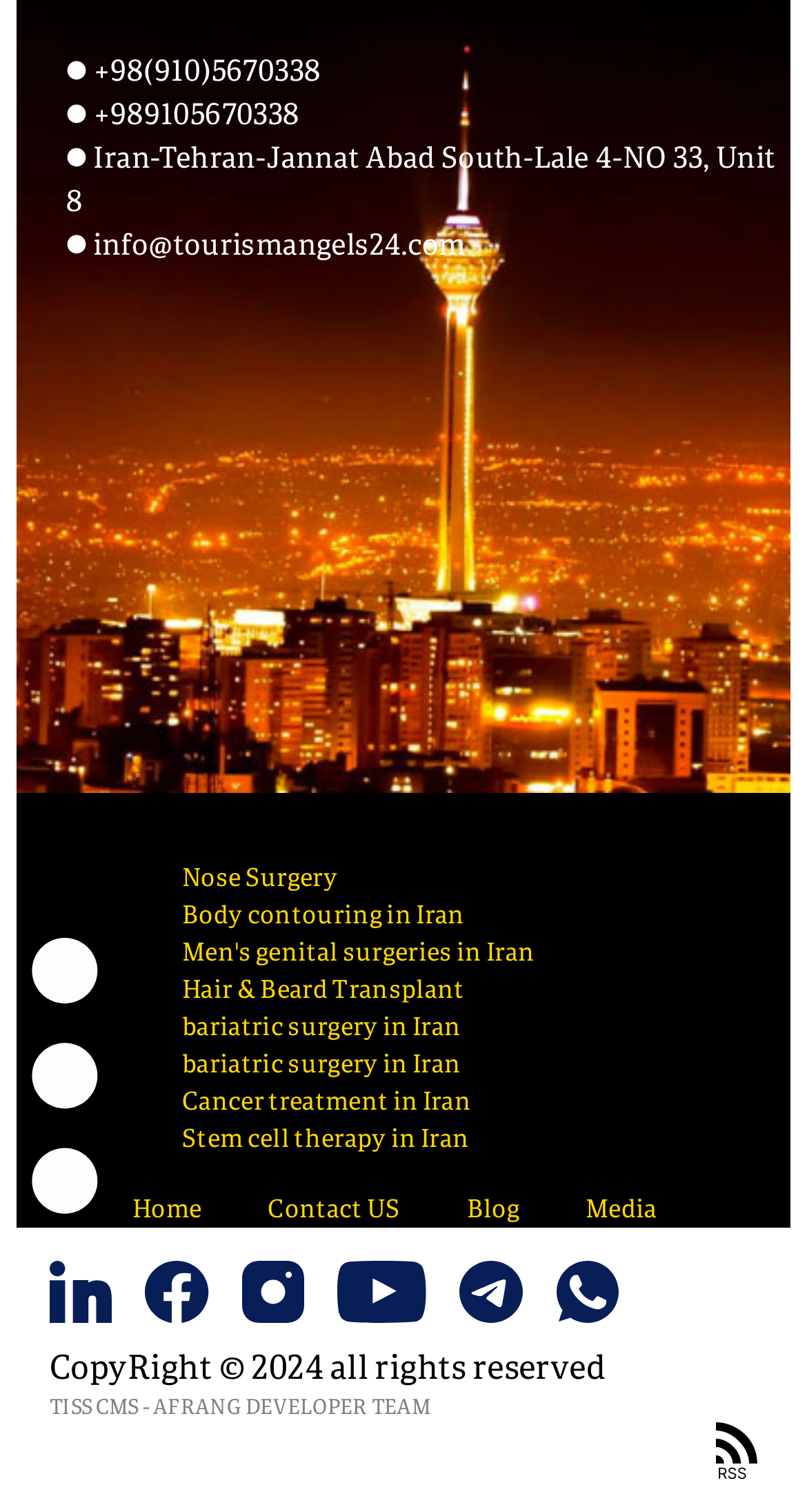Locate the bounding box coordinates of the clickable part needed for the task: "Click the 'Media' link".

[0.726, 0.787, 0.814, 0.812]